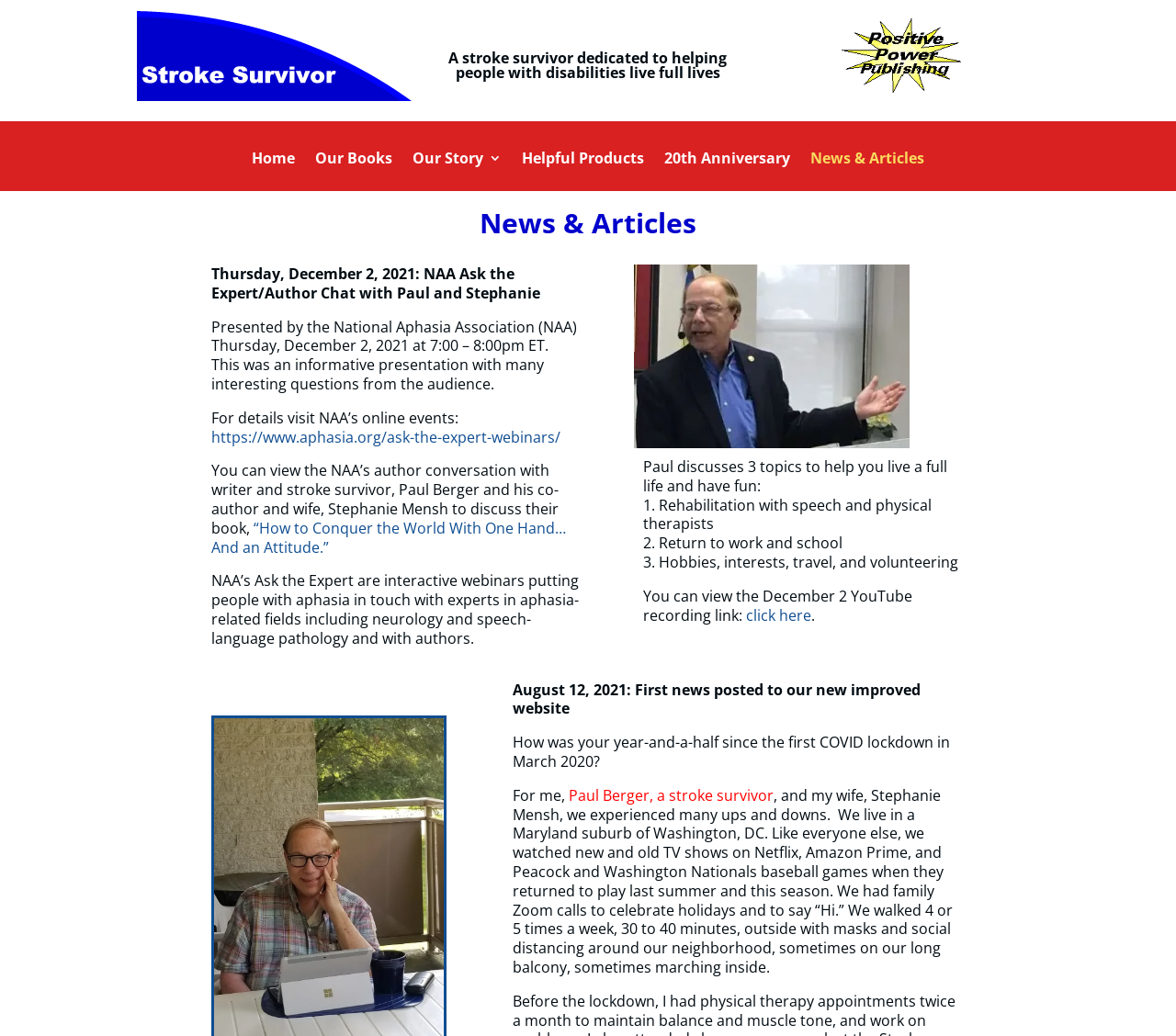Determine the bounding box coordinates of the clickable element necessary to fulfill the instruction: "View the article about Paul and Stephanie's book". Provide the coordinates as four float numbers within the 0 to 1 range, i.e., [left, top, right, bottom].

[0.18, 0.5, 0.482, 0.538]